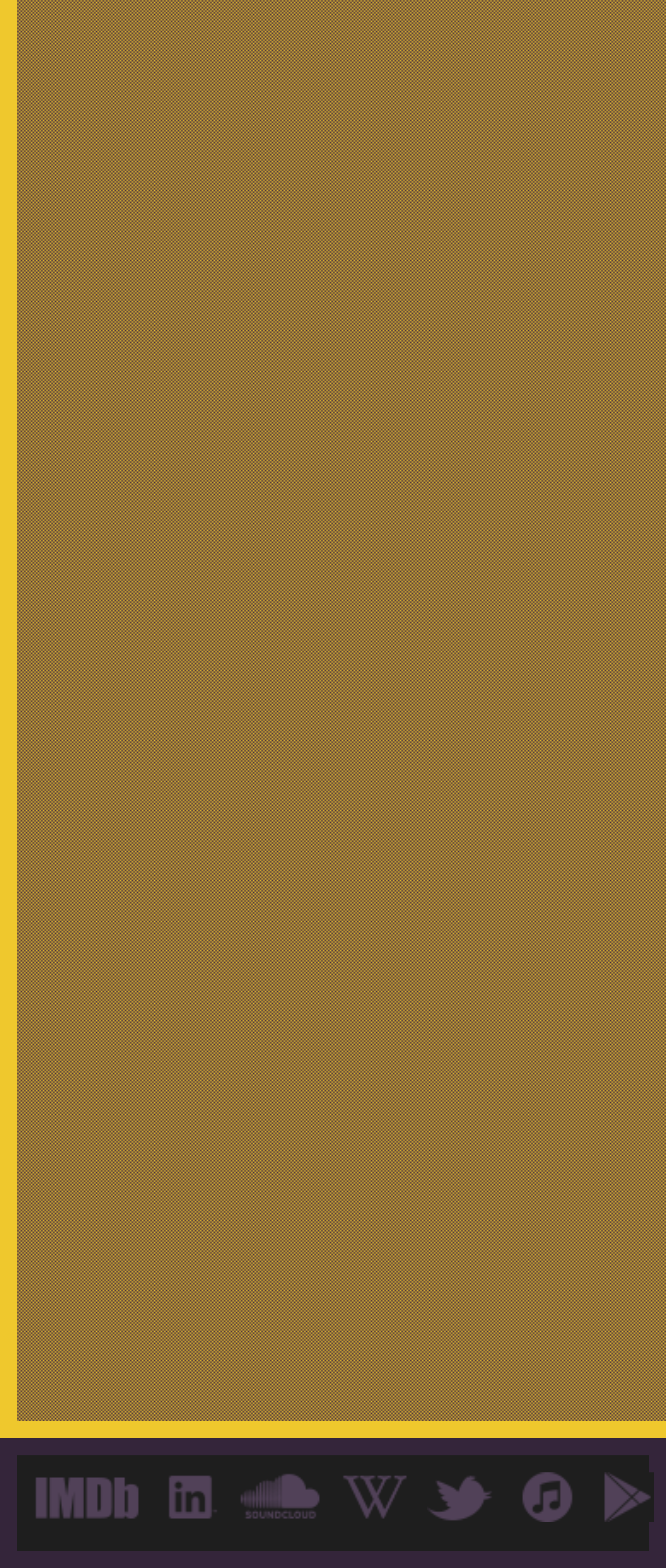What is the purpose of the images on the webpage?
Using the details from the image, give an elaborate explanation to answer the question.

I observed that each link element has an image child, and the image descriptions match the link text. This suggests that the images are used to represent the corresponding social media platforms.